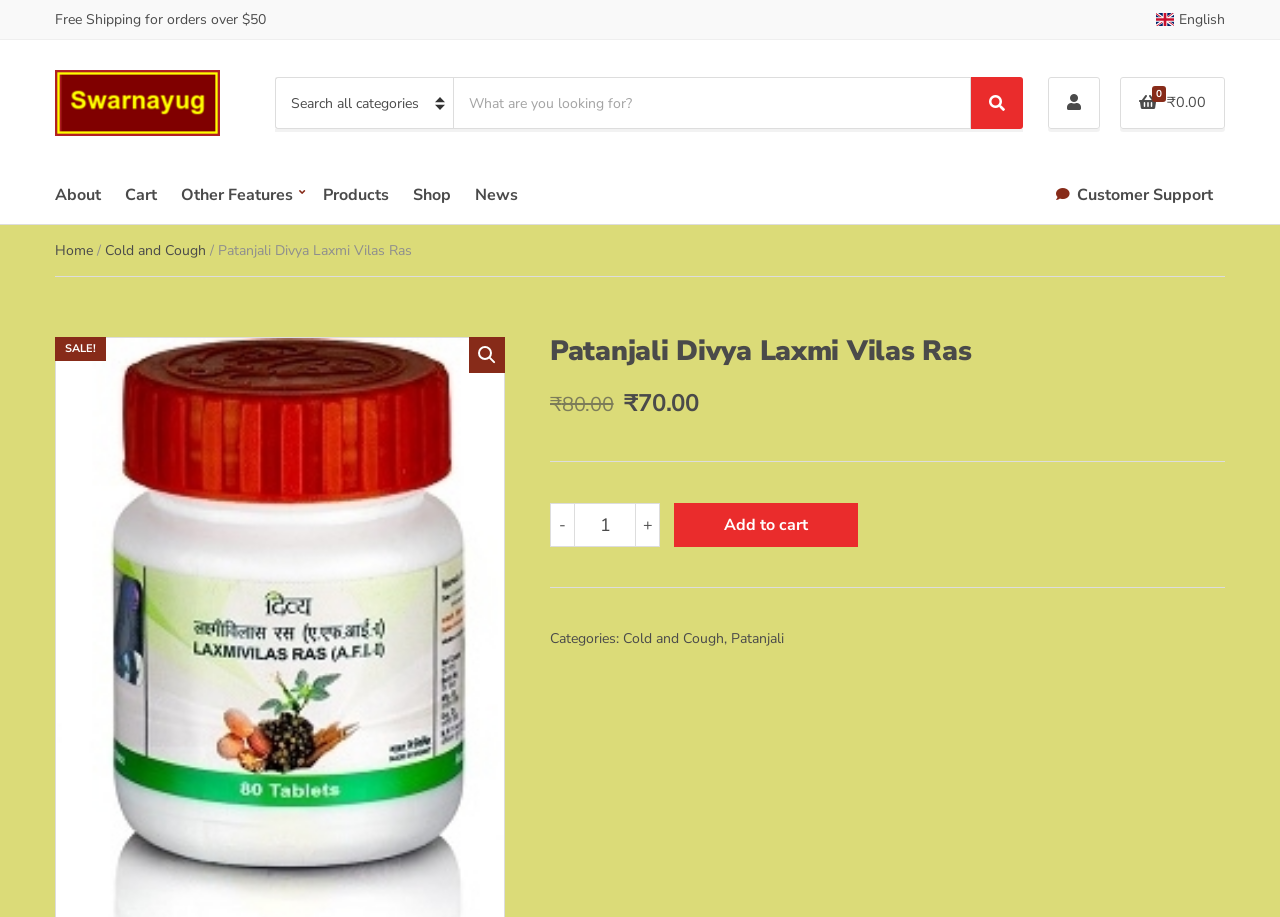Identify the bounding box coordinates of the section that should be clicked to achieve the task described: "Add to cart".

[0.527, 0.549, 0.67, 0.597]